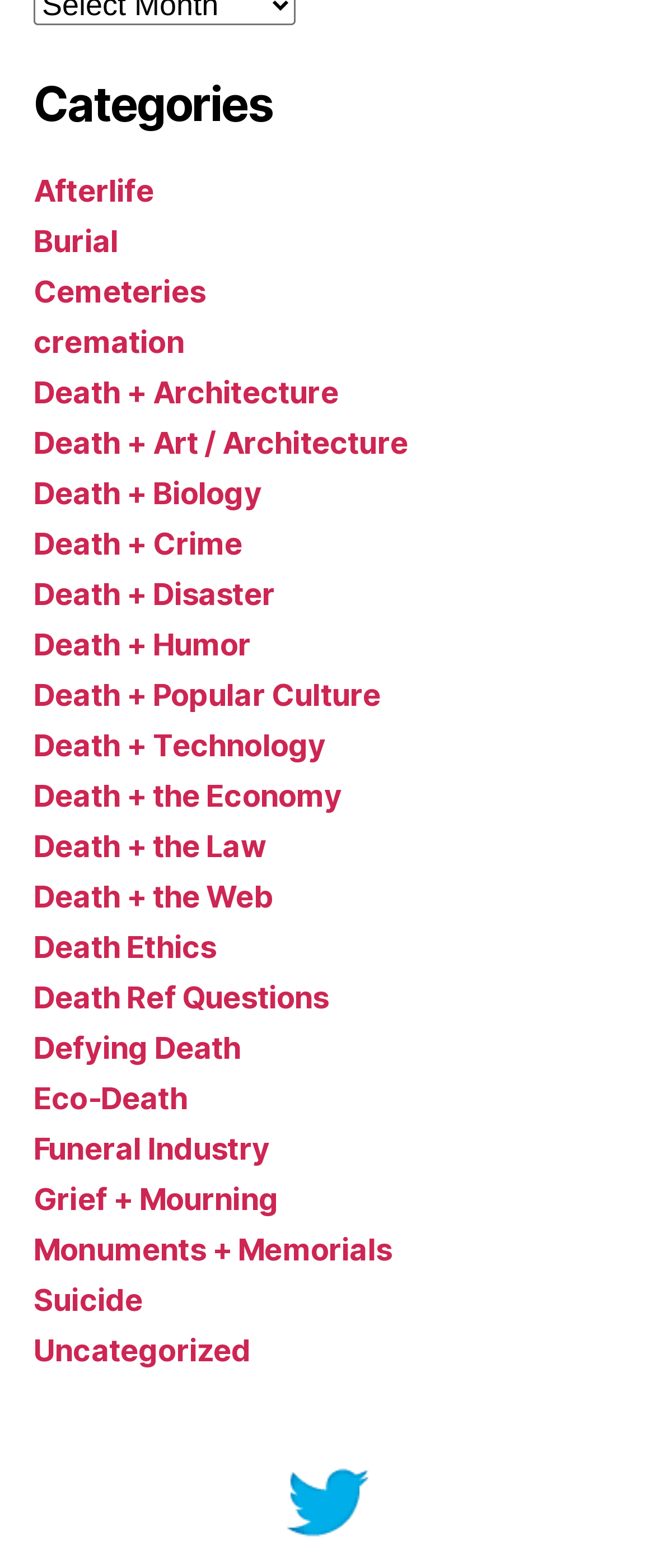Please find the bounding box coordinates for the clickable element needed to perform this instruction: "Follow on Twitter".

None